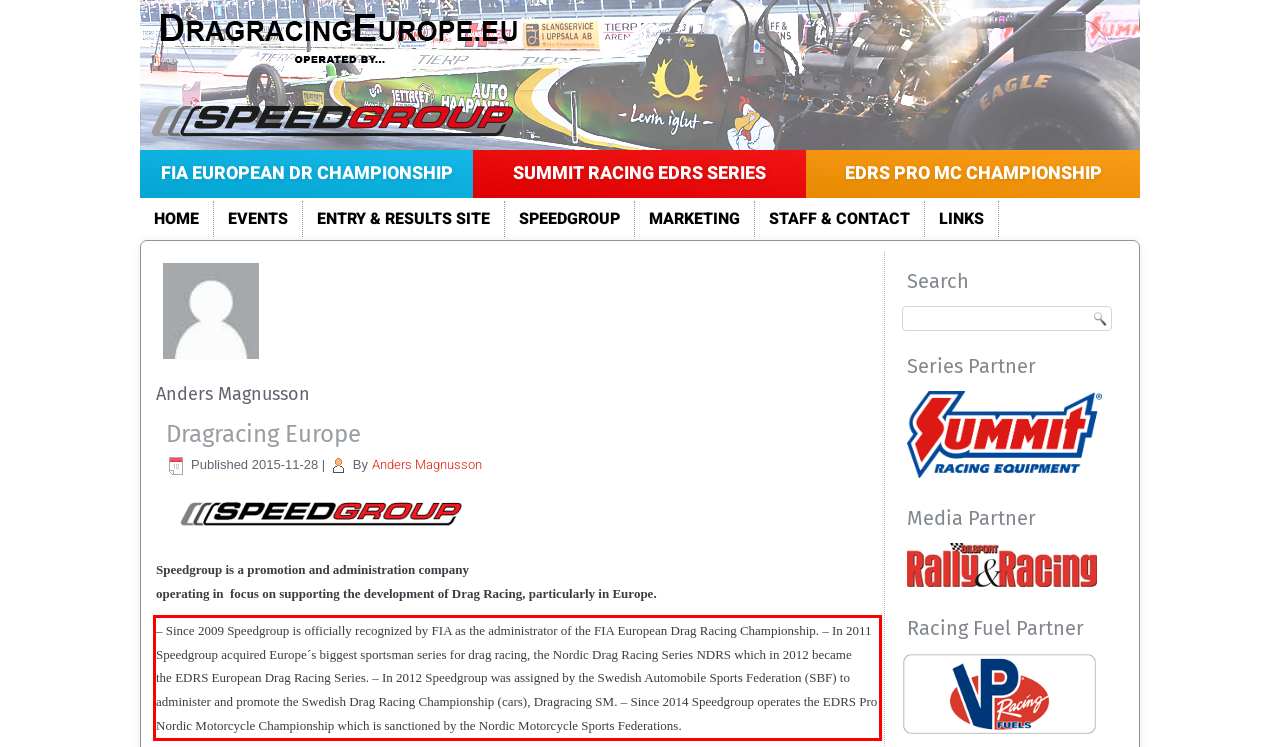Locate the red bounding box in the provided webpage screenshot and use OCR to determine the text content inside it.

– Since 2009 Speedgroup is officially recognized by FIA as the administrator of the FIA European Drag Racing Championship. – In 2011 Speedgroup acquired Europe´s biggest sportsman series for drag racing, the Nordic Drag Racing Series NDRS which in 2012 became the EDRS European Drag Racing Series. – In 2012 Speedgroup was assigned by the Swedish Automobile Sports Federation (SBF) to administer and promote the Swedish Drag Racing Championship (cars), Dragracing SM. – Since 2014 Speedgroup operates the EDRS Pro Nordic Motorcycle Championship which is sanctioned by the Nordic Motorcycle Sports Federations.